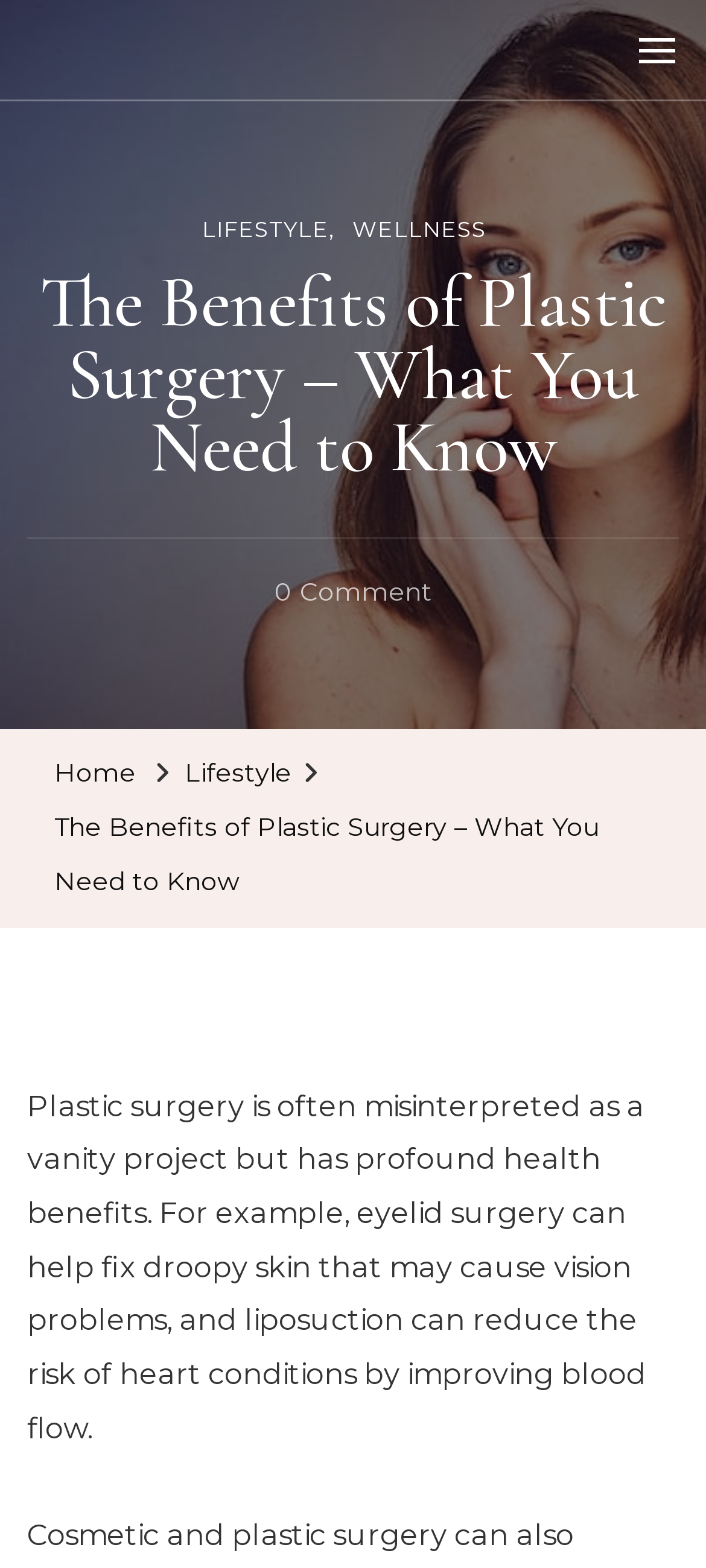What is the main title displayed on this webpage?

The Benefits of Plastic Surgery – What You Need to Know